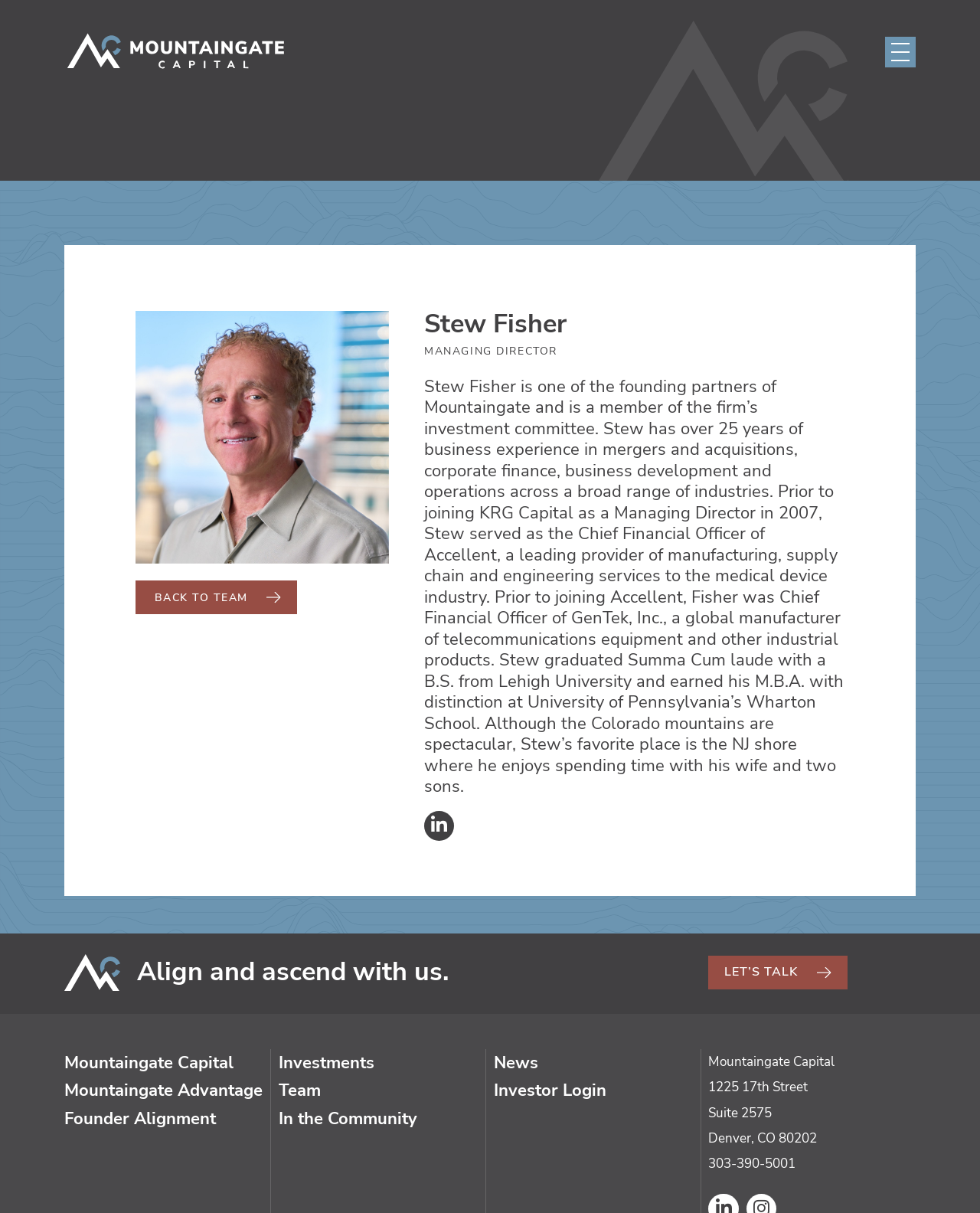What is the tagline of Mountaingate Capital?
Using the visual information, respond with a single word or phrase.

Align and ascend with us.